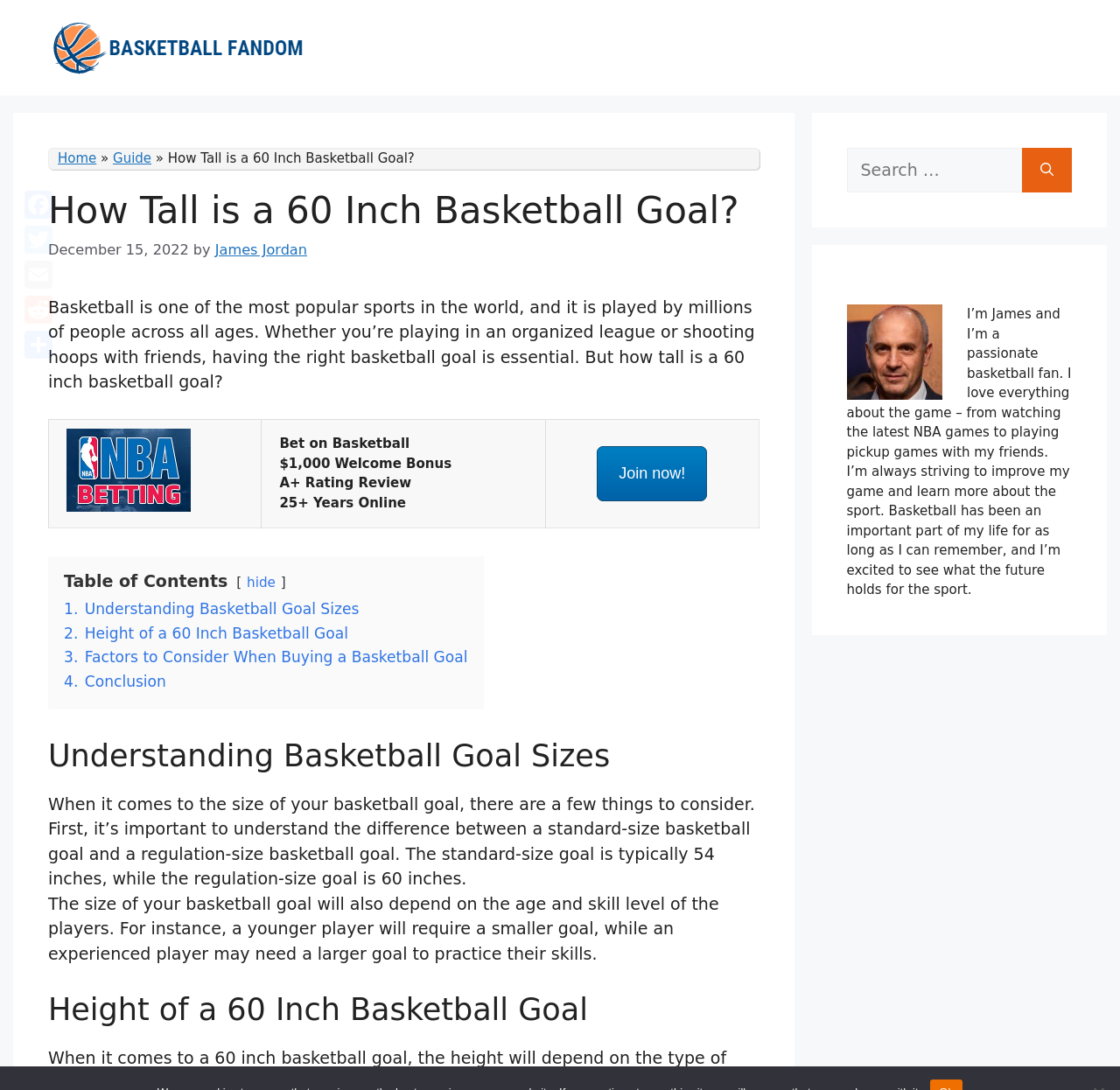What is the topic of the article?
Please use the image to provide a one-word or short phrase answer.

Basketball goal sizes